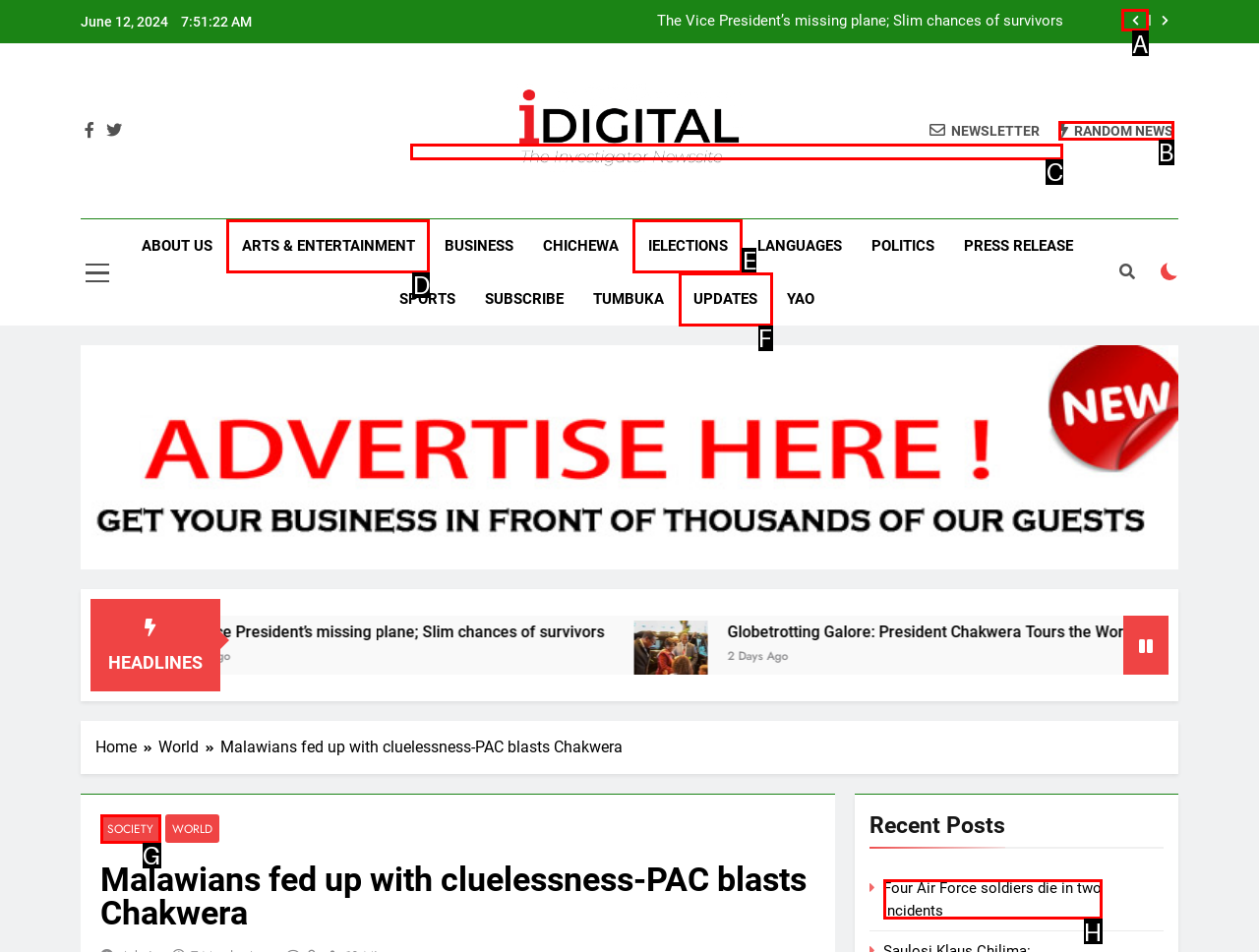Indicate the UI element to click to perform the task: Click the search button. Reply with the letter corresponding to the chosen element.

A